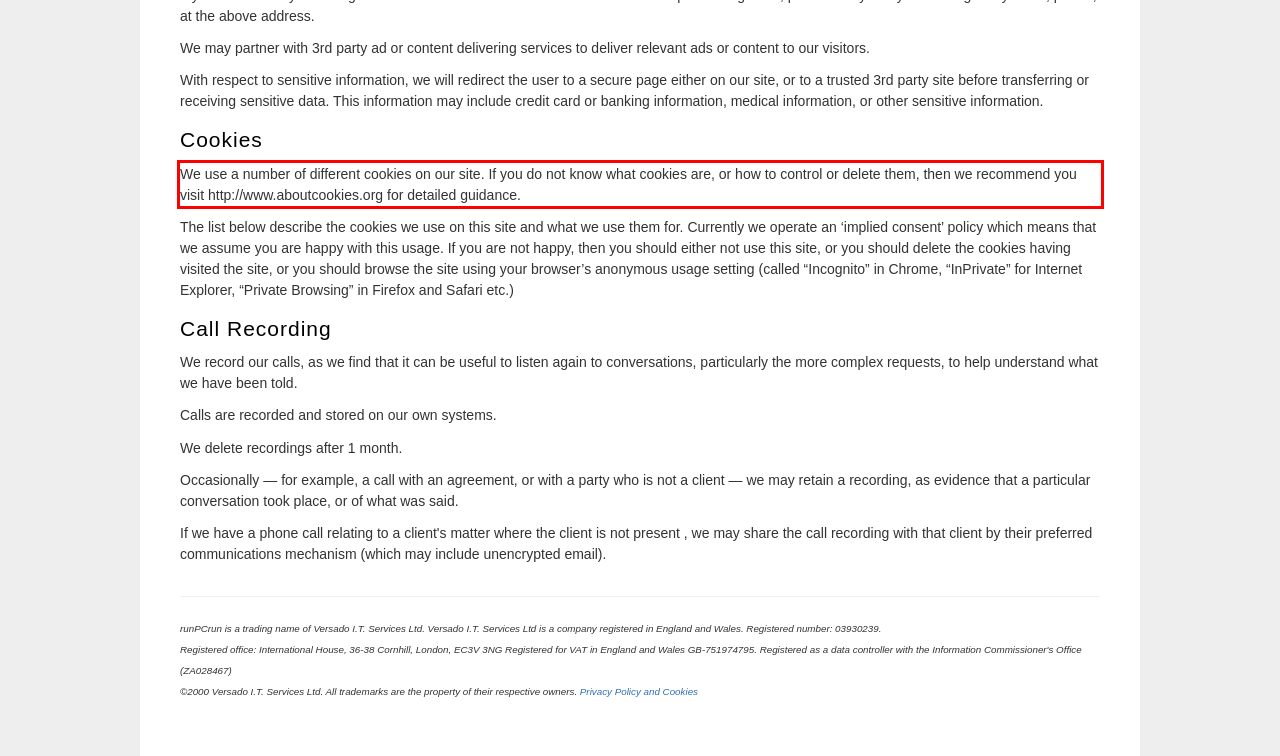Observe the screenshot of the webpage, locate the red bounding box, and extract the text content within it.

We use a number of different cookies on our site. If you do not know what cookies are, or how to control or delete them, then we recommend you visit http://www.aboutcookies.org for detailed guidance.